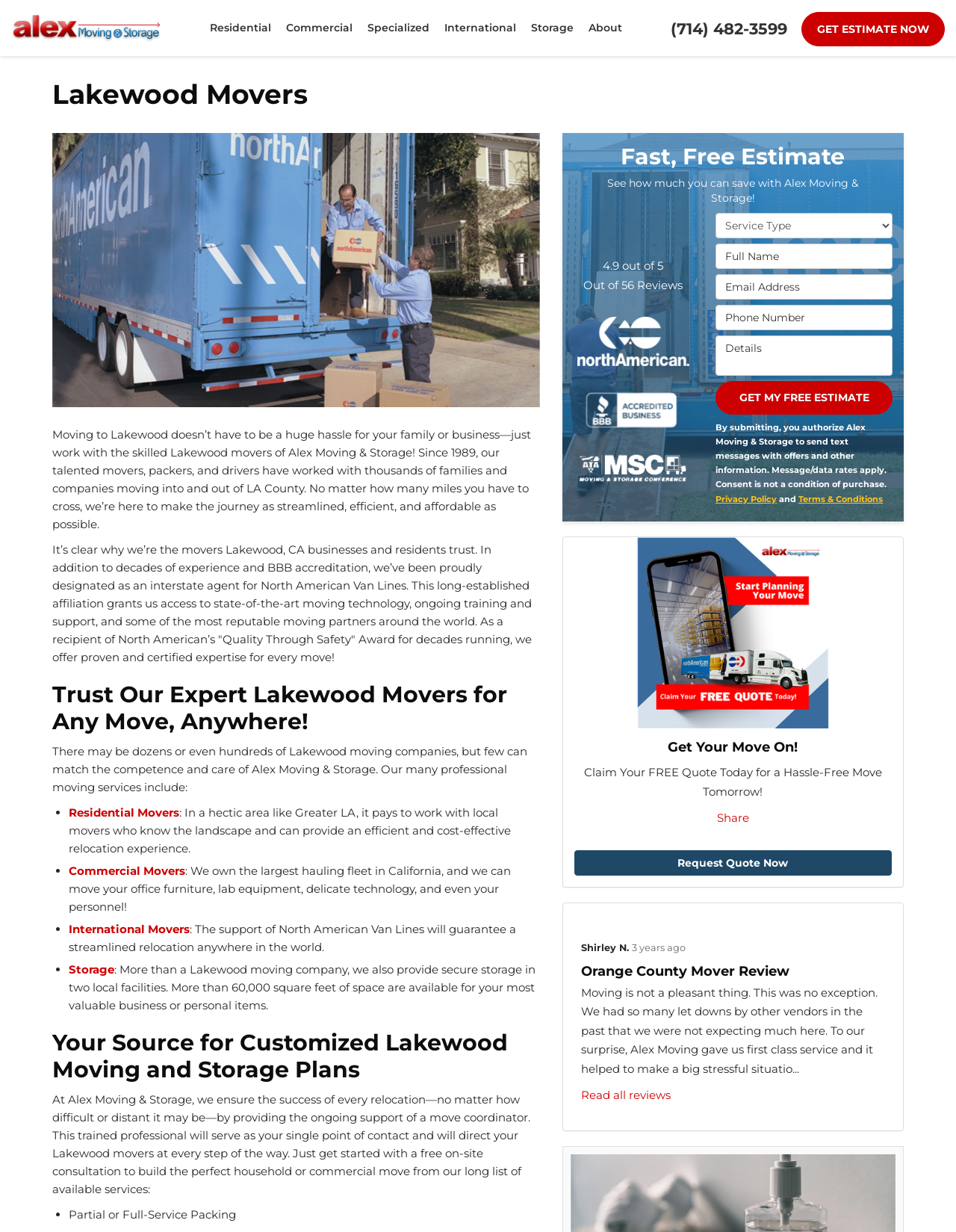Locate the bounding box coordinates of the clickable area needed to fulfill the instruction: "Select a service type".

[0.749, 0.173, 0.934, 0.194]